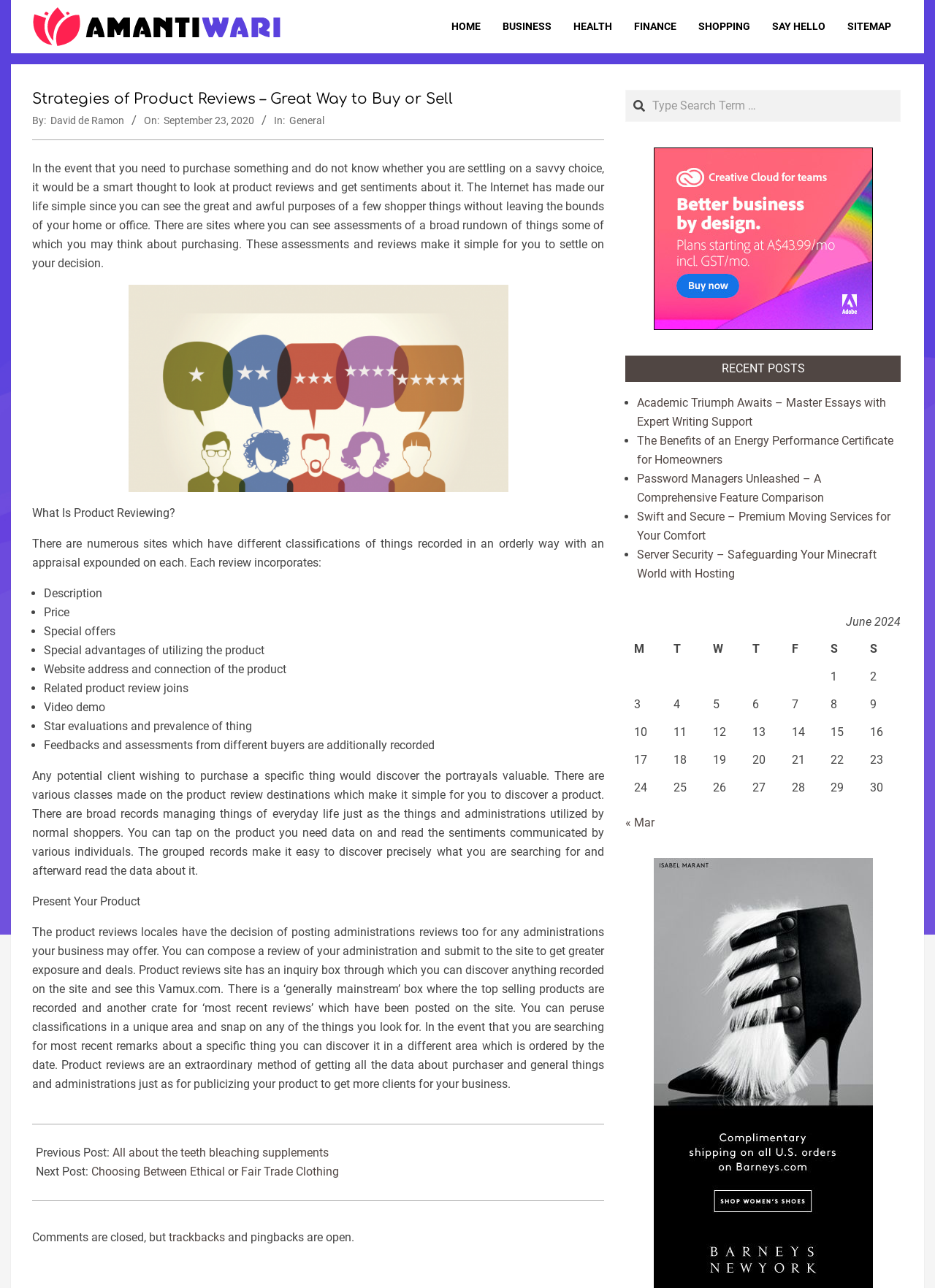Please specify the coordinates of the bounding box for the element that should be clicked to carry out this instruction: "View the 'RECENT POSTS'". The coordinates must be four float numbers between 0 and 1, formatted as [left, top, right, bottom].

[0.669, 0.276, 0.963, 0.296]